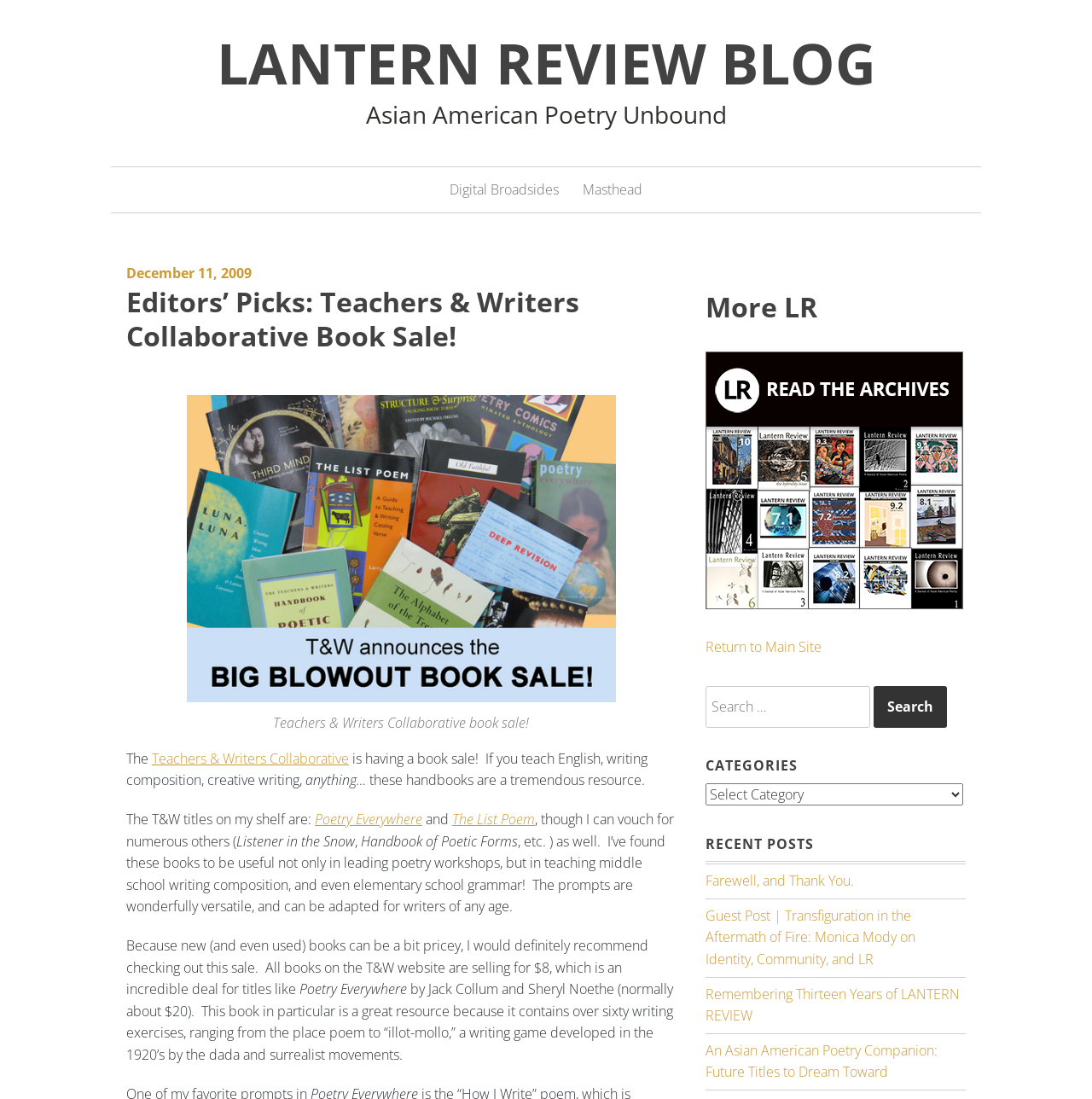Please determine the bounding box coordinates of the clickable area required to carry out the following instruction: "Check out the 'Digital Broadsides' link". The coordinates must be four float numbers between 0 and 1, represented as [left, top, right, bottom].

[0.412, 0.163, 0.512, 0.183]